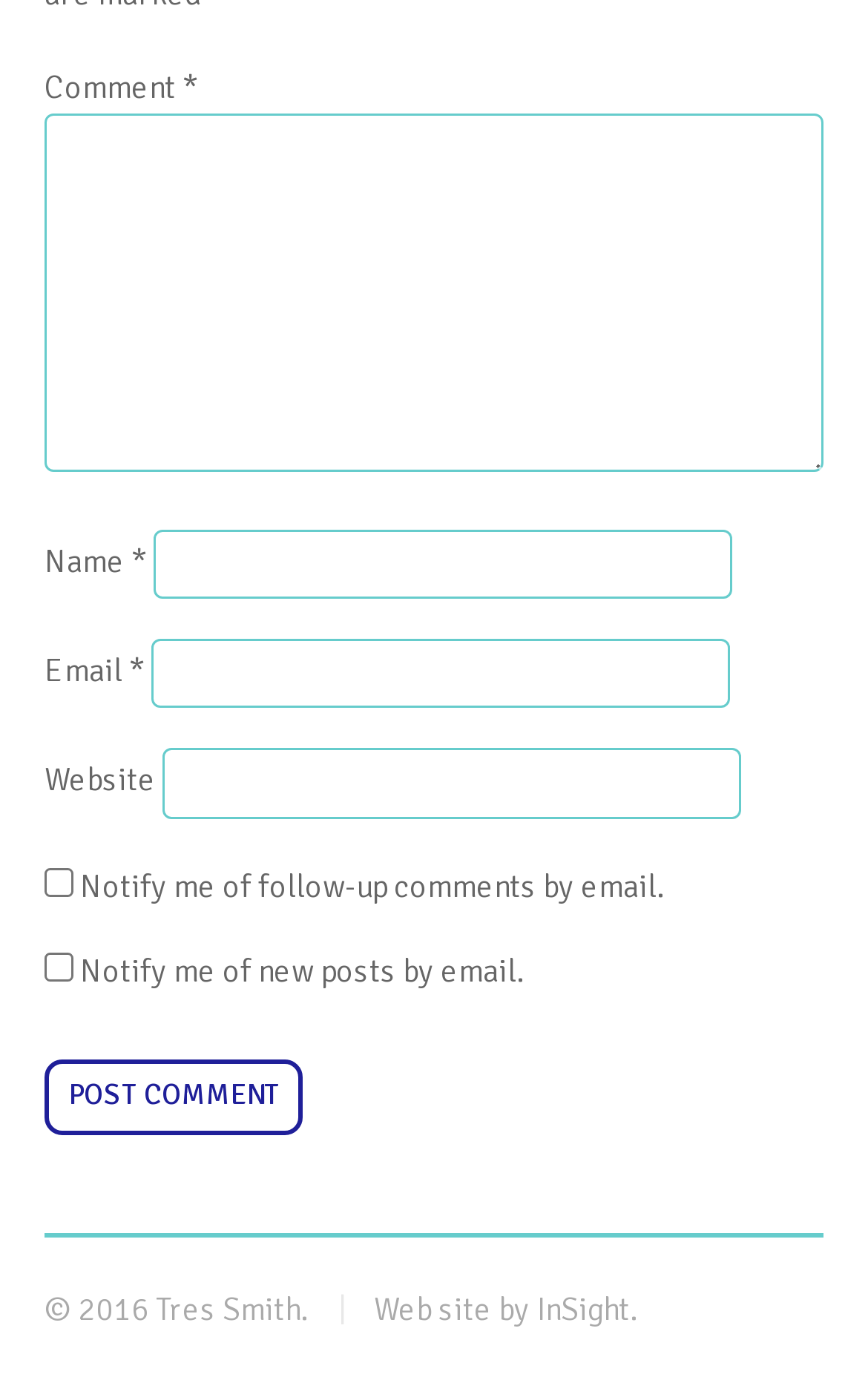Is the website field required?
Refer to the image and offer an in-depth and detailed answer to the question.

The textbox element for the website field has a 'required' attribute set to False, indicating that this field is not required.